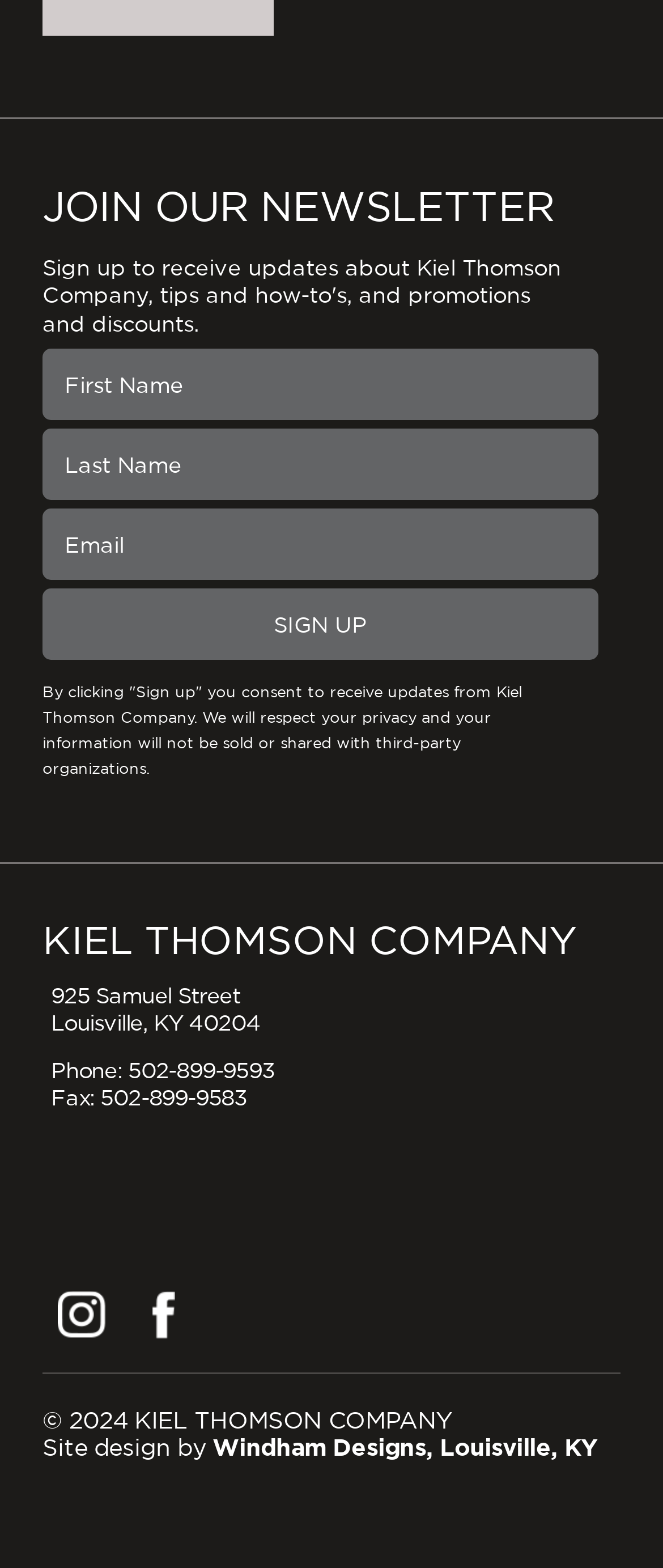Who designed the website?
Using the image, answer in one word or phrase.

Windham Designs